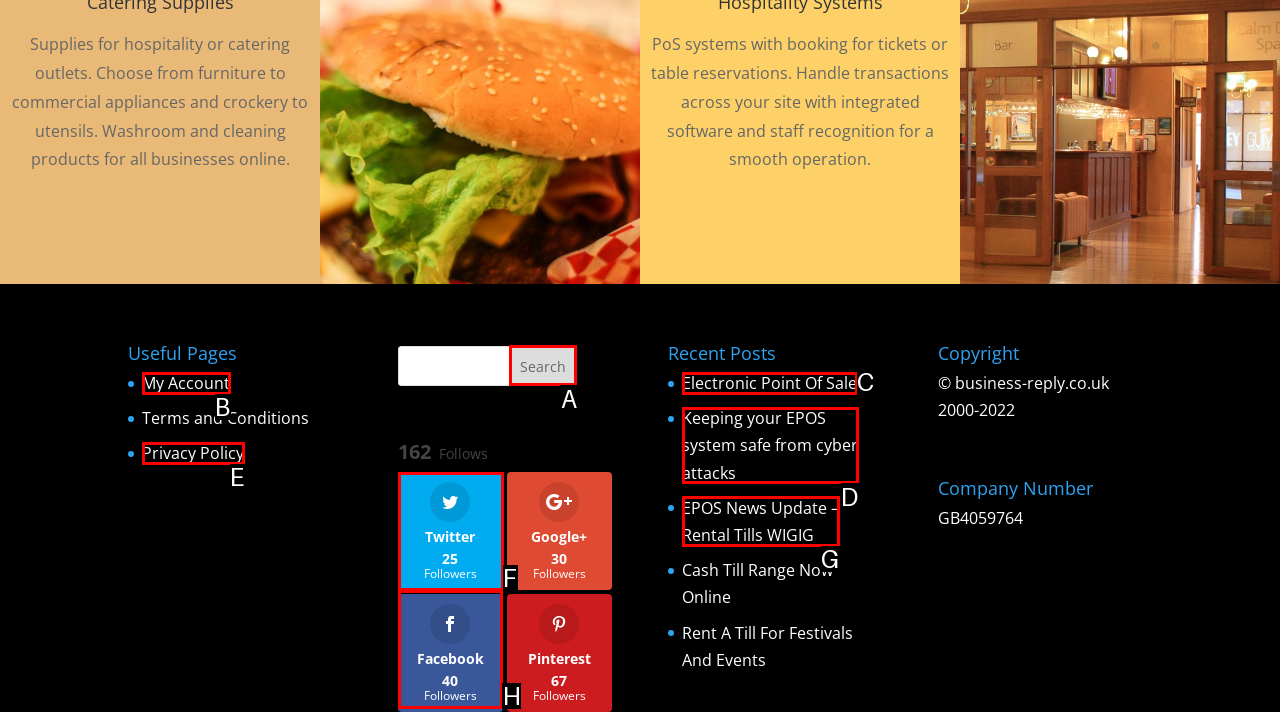Determine the HTML element to be clicked to complete the task: Follow on Twitter. Answer by giving the letter of the selected option.

F